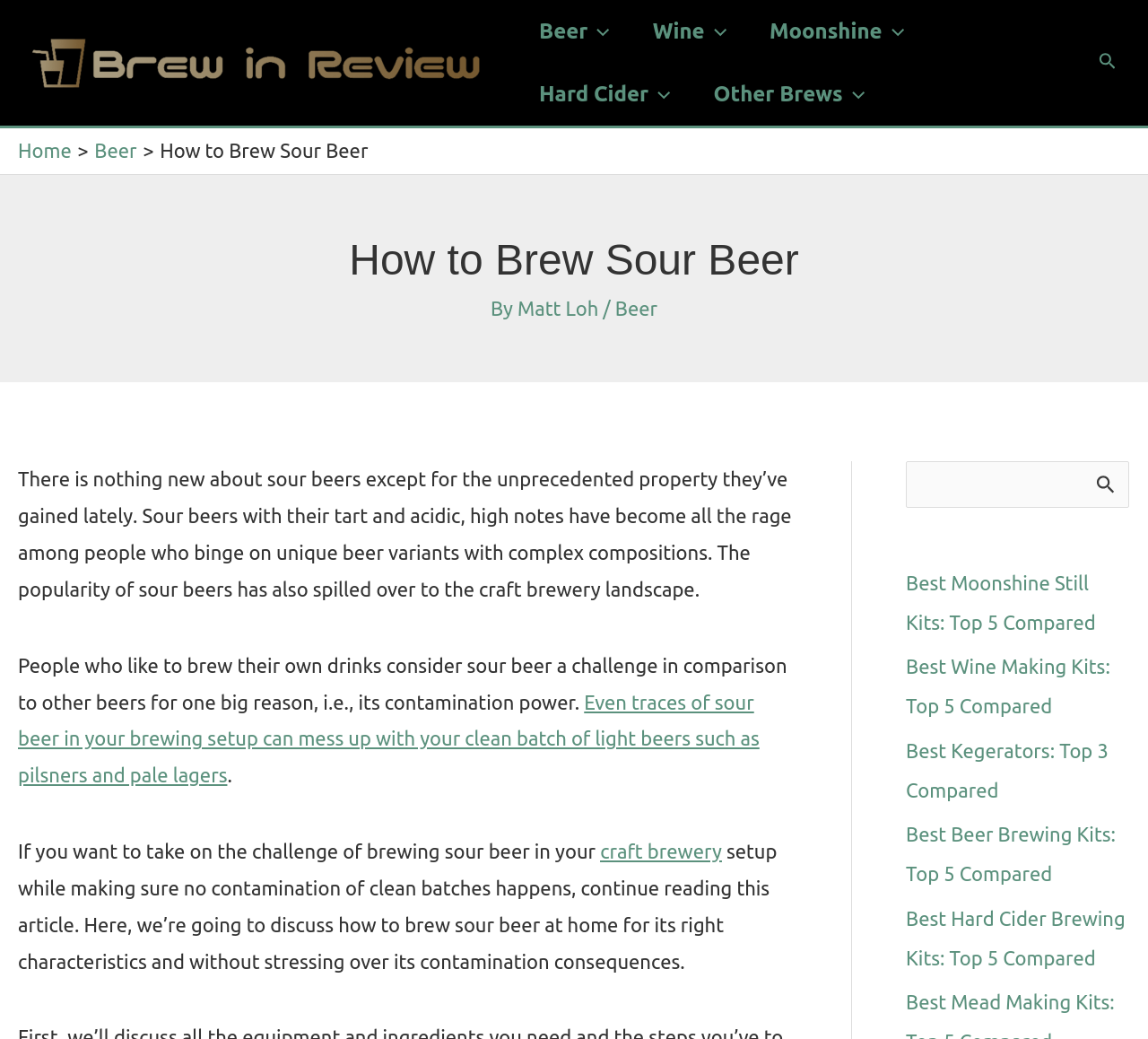What is the logo of the website?
Please use the image to provide an in-depth answer to the question.

The logo of the website is located at the top left corner of the webpage, and it is an image with the text 'Brew in Review'.